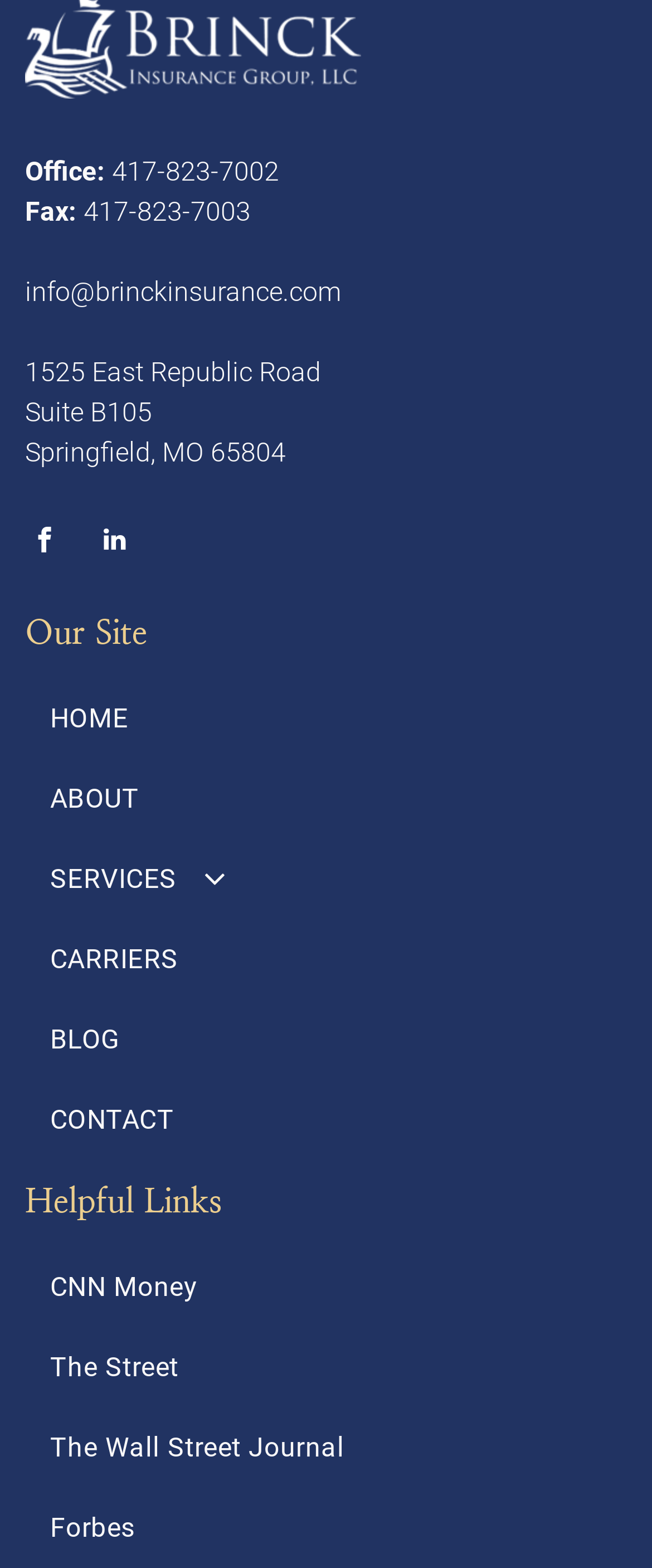Please identify the bounding box coordinates of the element's region that should be clicked to execute the following instruction: "Contact via phone number 417-823-7002". The bounding box coordinates must be four float numbers between 0 and 1, i.e., [left, top, right, bottom].

[0.172, 0.099, 0.428, 0.12]